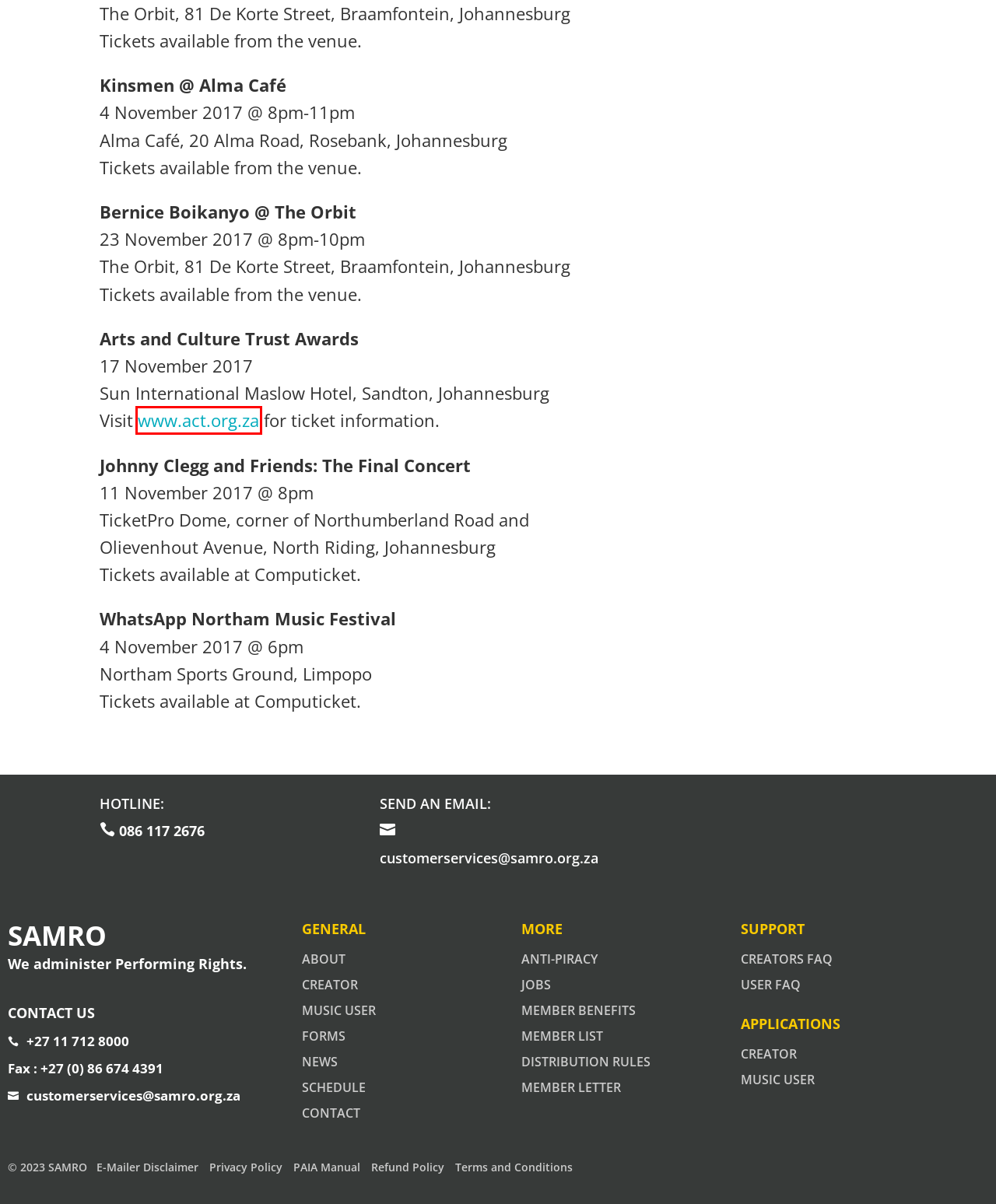Review the screenshot of a webpage containing a red bounding box around an element. Select the description that best matches the new webpage after clicking the highlighted element. The options are:
A. News - SAMRO
B. Home - Arts & Culture Trust
C. SAMRO – Music User Application
D. Terms and Conditions - SAMRO
E. Anti-piracy - SAMRO
F. Email Disclaimer - SAMRO
G. Refund Policy - SAMRO
H. Member Benefits - SAMRO

B